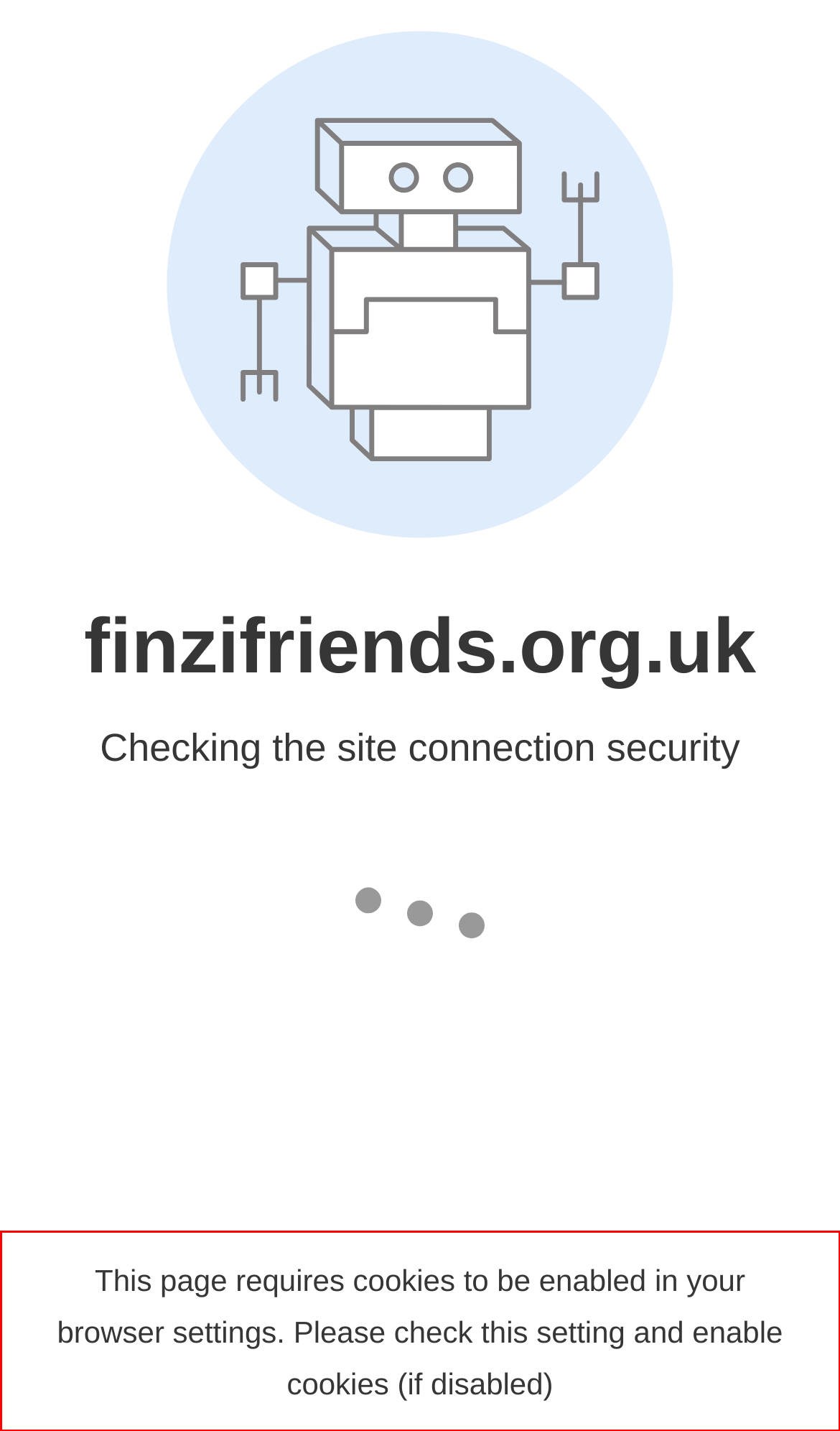You are given a screenshot with a red rectangle. Identify and extract the text within this red bounding box using OCR.

This page requires cookies to be enabled in your browser settings. Please check this setting and enable cookies (if disabled)